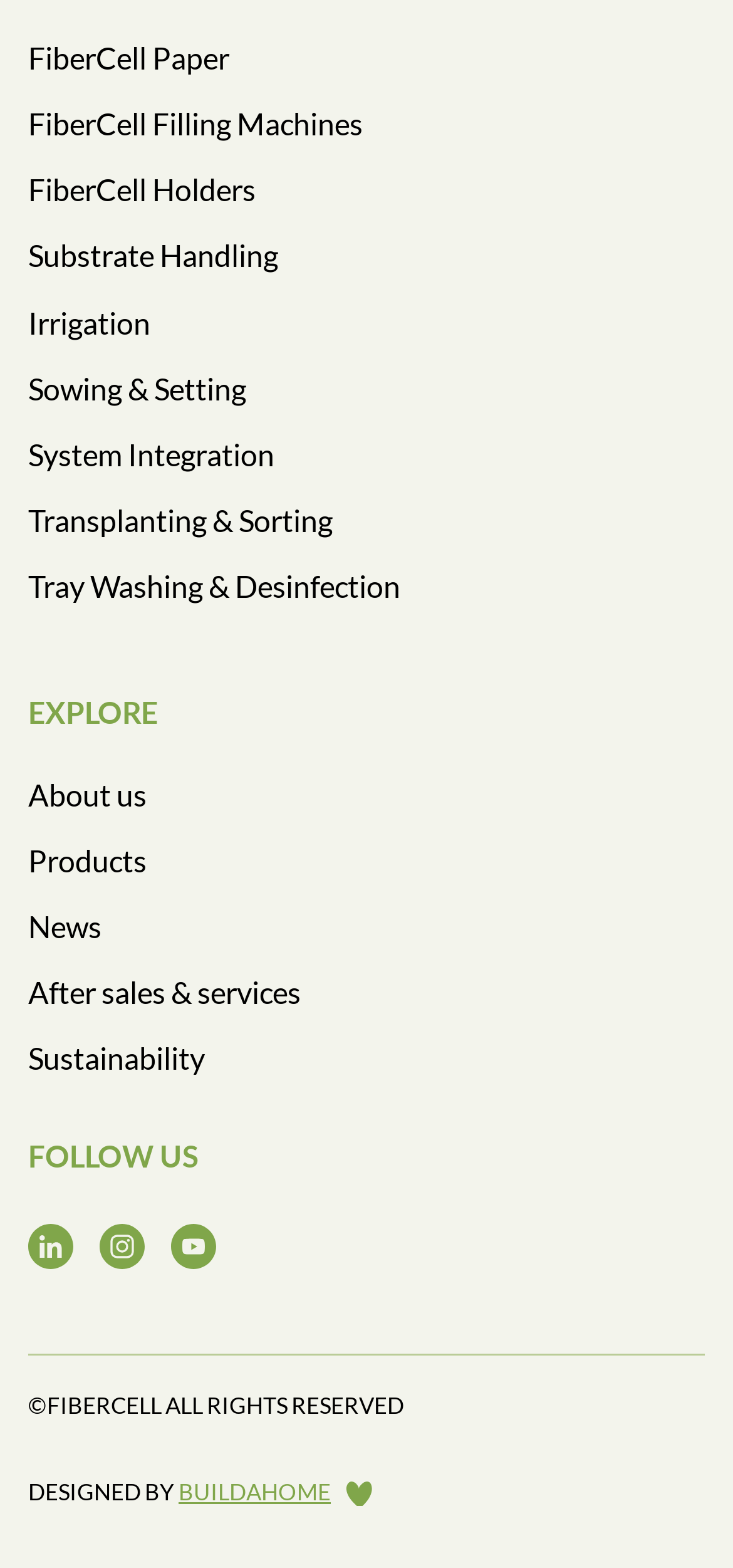Can you find the bounding box coordinates for the element that needs to be clicked to execute this instruction: "Go to About us page"? The coordinates should be given as four float numbers between 0 and 1, i.e., [left, top, right, bottom].

[0.038, 0.495, 0.962, 0.518]